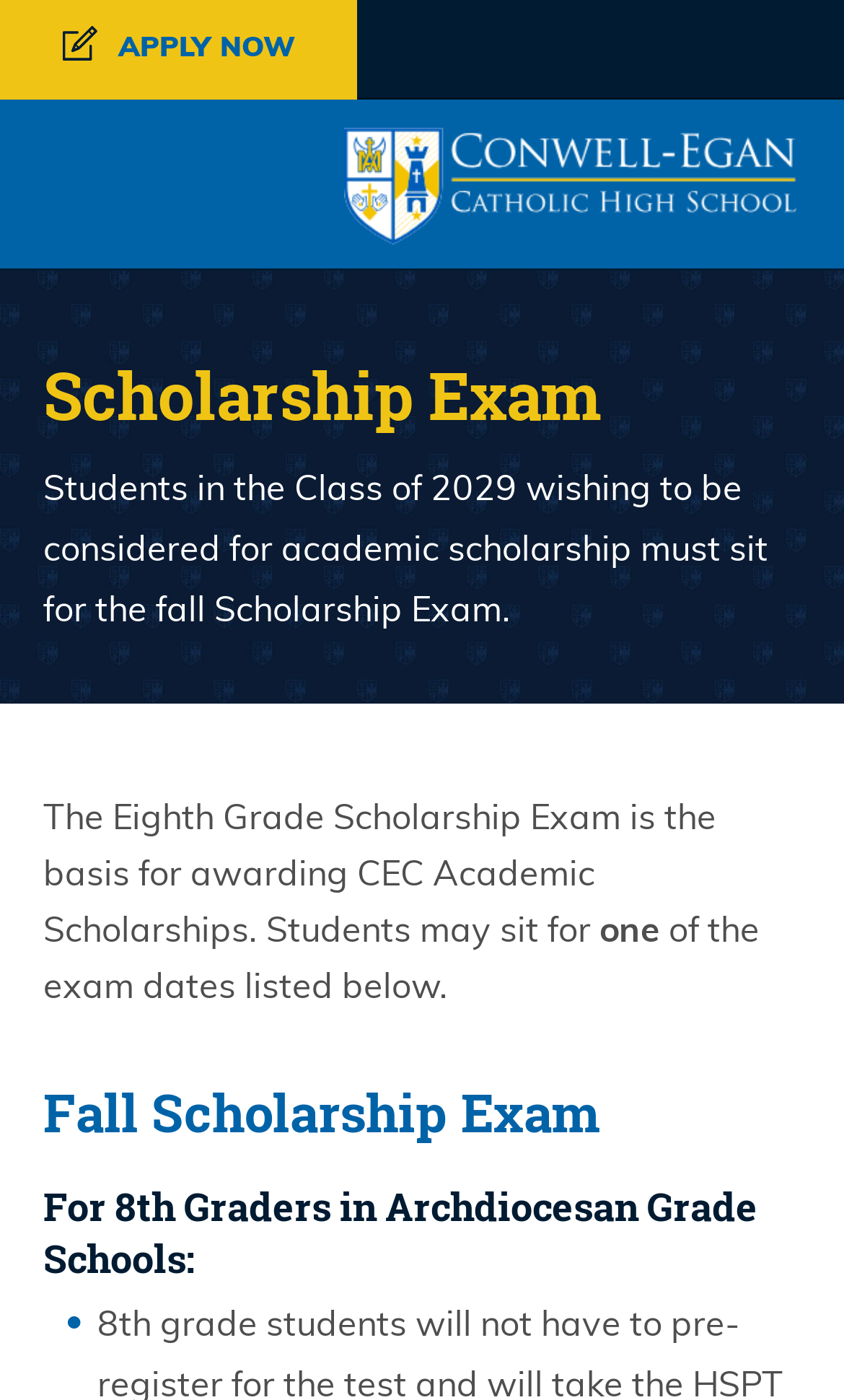Carefully examine the image and provide an in-depth answer to the question: What is the purpose of the Scholarship Exam?

Based on the webpage, the Scholarship Exam is the basis for awarding CEC Academic Scholarships to students in the Class of 2029. Therefore, the purpose of the exam is to determine eligibility for academic scholarships.